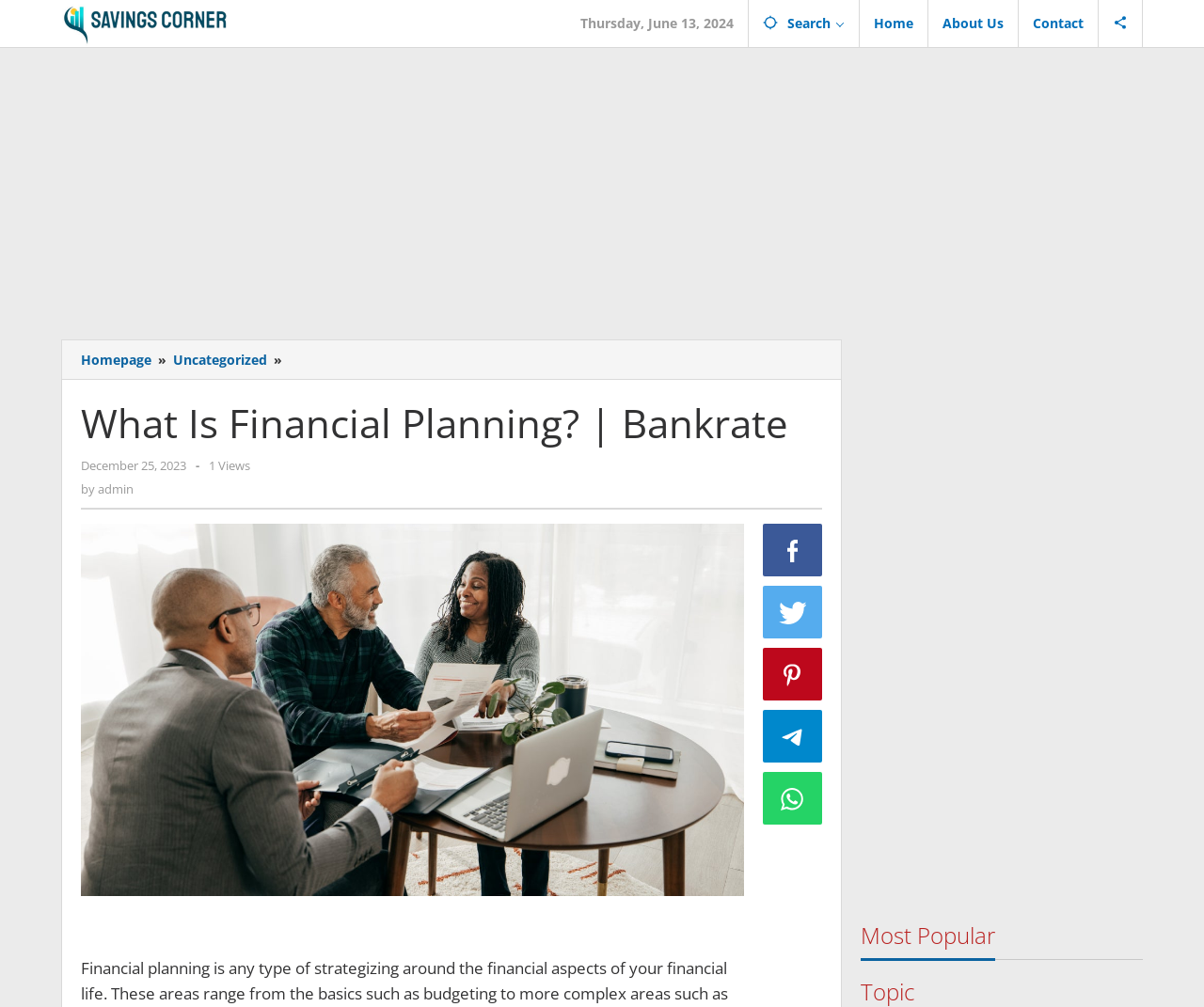Highlight the bounding box coordinates of the element that should be clicked to carry out the following instruction: "Go to the 'Home' page". The coordinates must be given as four float numbers ranging from 0 to 1, i.e., [left, top, right, bottom].

[0.714, 0.0, 0.771, 0.047]